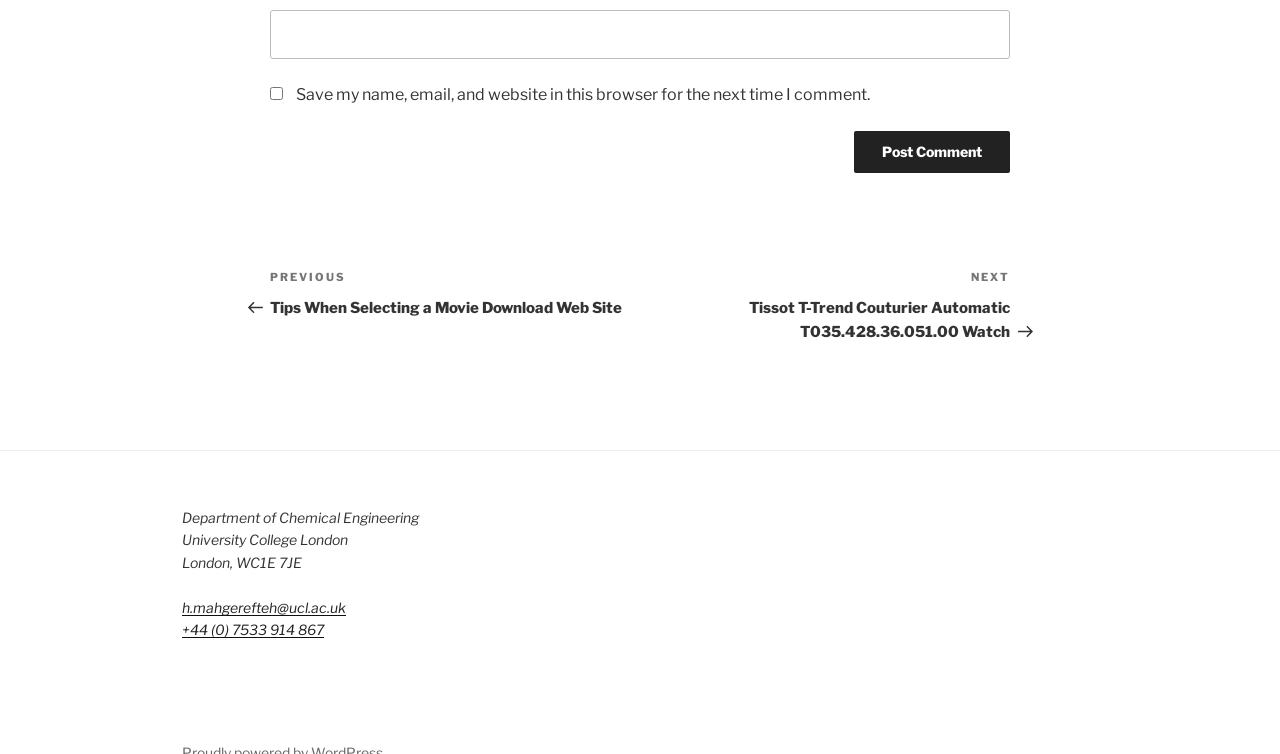Please determine the bounding box coordinates for the element with the description: "name="submit" value="Post Comment"".

[0.667, 0.173, 0.789, 0.229]